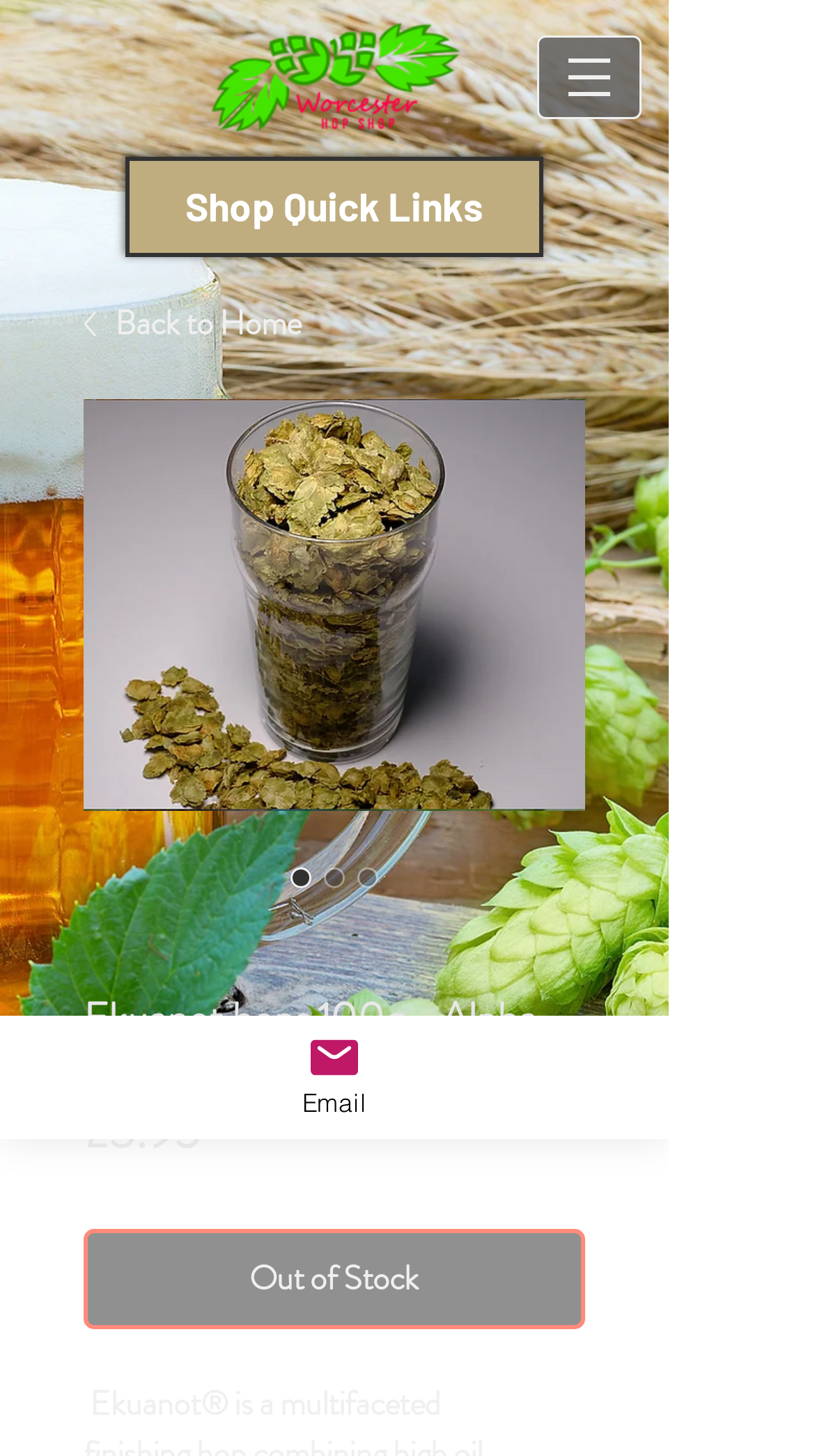Is the product Ekuanot hops in stock?
Please use the image to provide an in-depth answer to the question.

I determined that the product Ekuanot hops is out of stock by finding a button element with the text 'Out of Stock' and the property 'disabled: True', indicating that the product is not available for purchase.